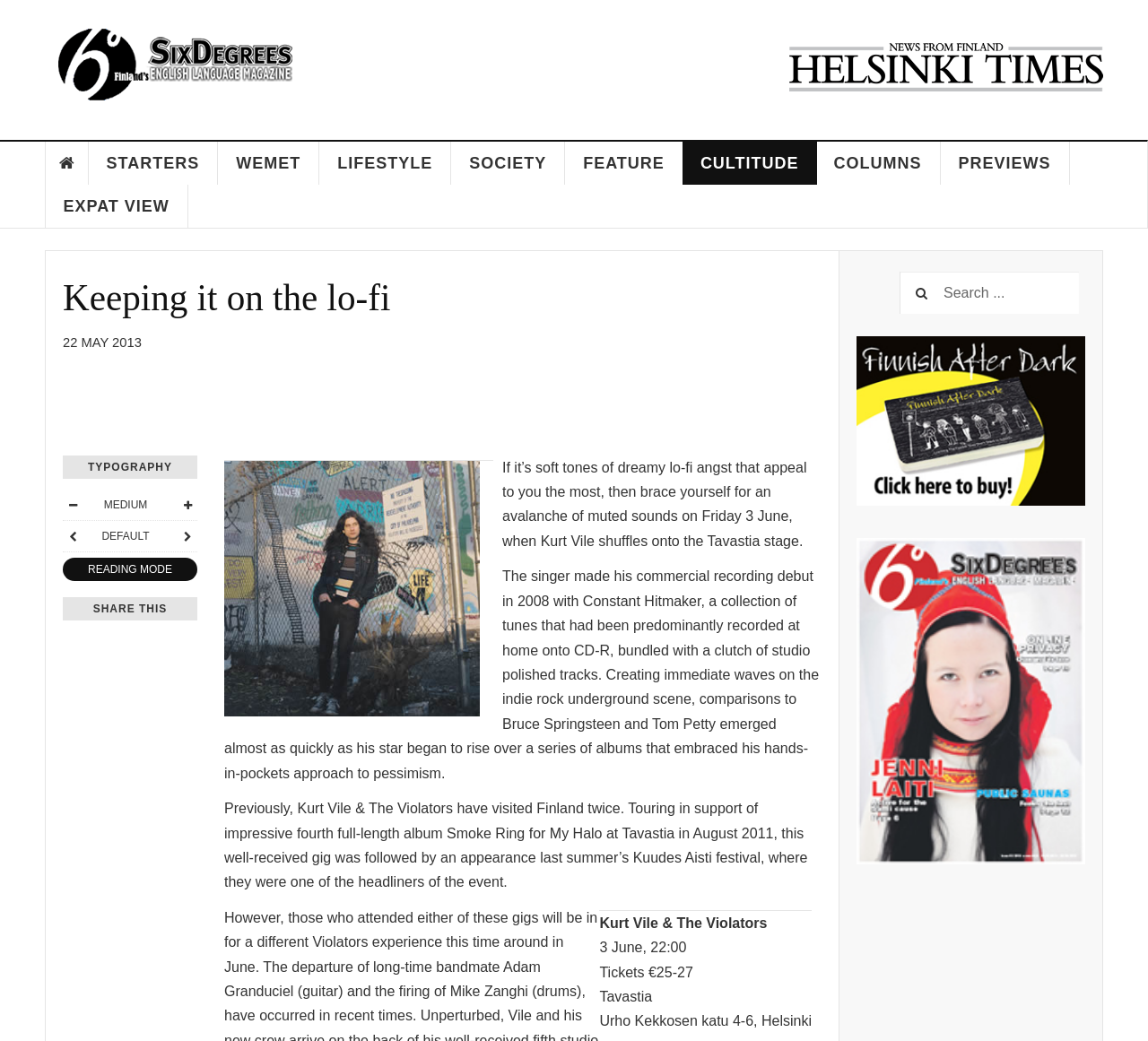How many times has Kurt Vile visited Finland?
Utilize the information in the image to give a detailed answer to the question.

I found the answer by reading the text in the webpage, which mentions that Kurt Vile & The Violators have visited Finland twice, specifically at Tavastia in August 2011 and at Kuudes Aisti festival last summer.